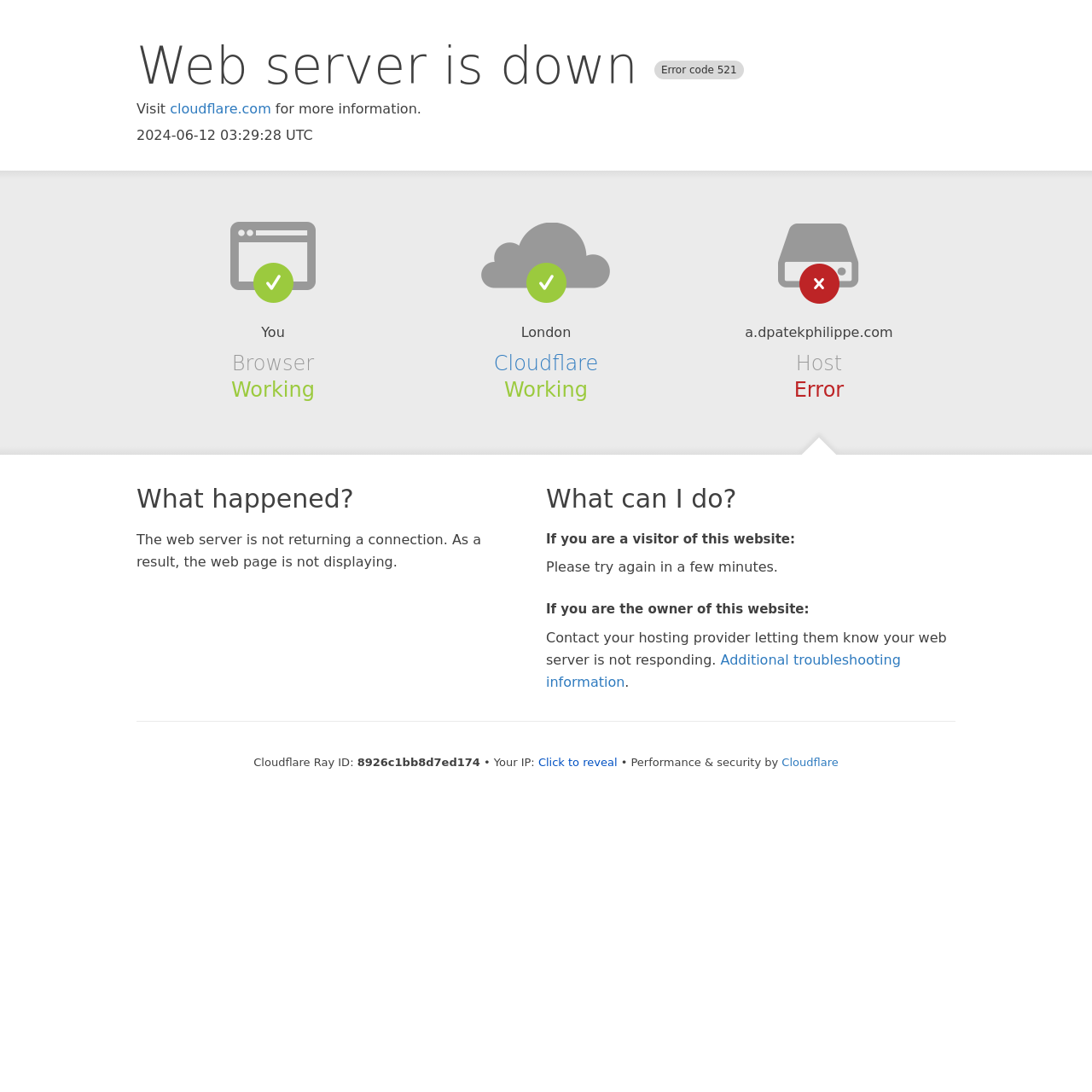What should the owner of the website do?
Look at the image and provide a detailed response to the question.

According to the section 'If you are the owner of this website:', the owner should contact their hosting provider and let them know that their web server is not responding, as mentioned in the webpage.